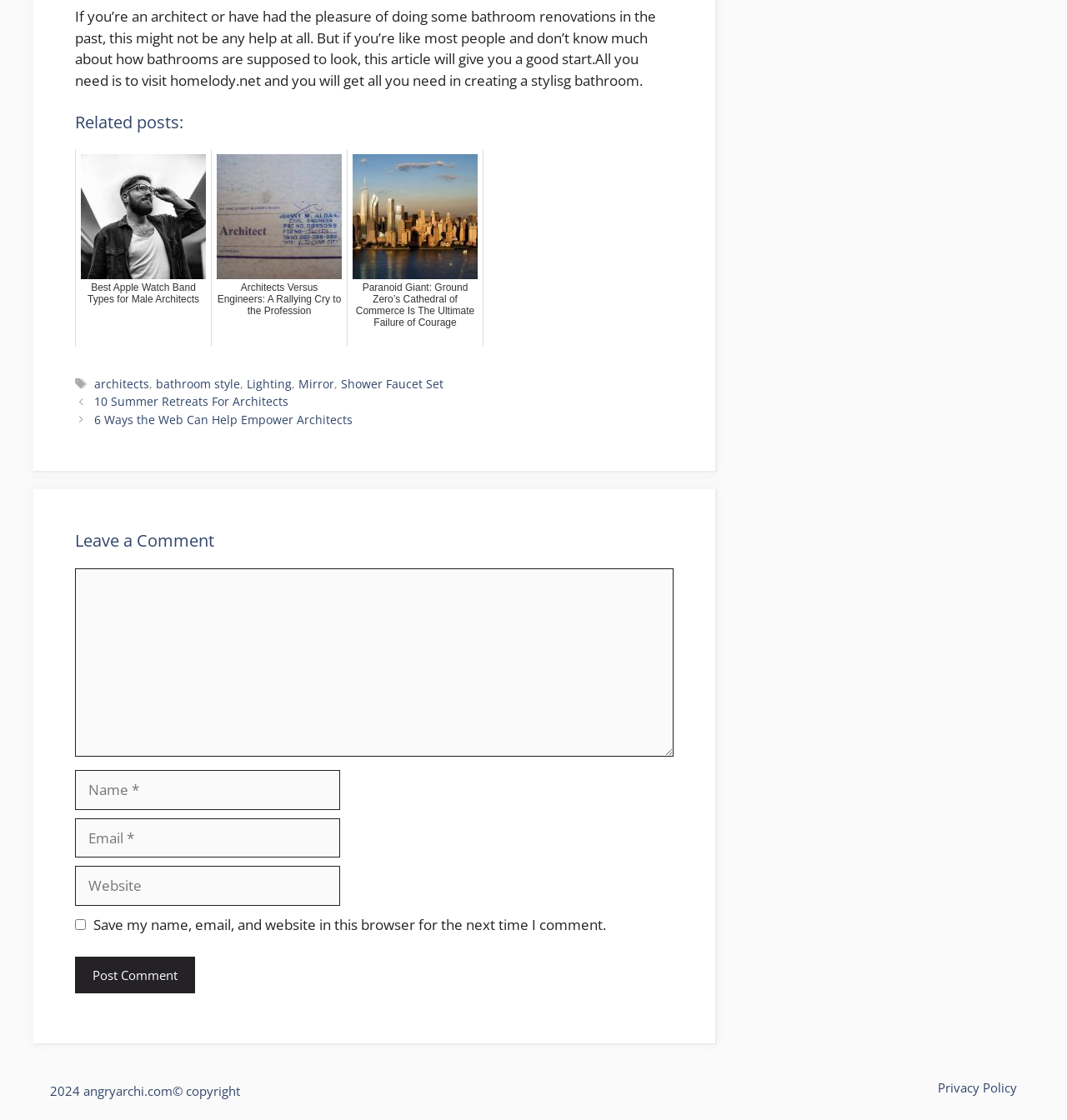What is the purpose of the 'Save my name, email, and website in this browser for the next time I comment' checkbox?
Answer the question with as much detail as possible.

The checkbox is located below the comment input fields and its label suggests that it is used to save the user's name, email, and website information in the browser for future comments.